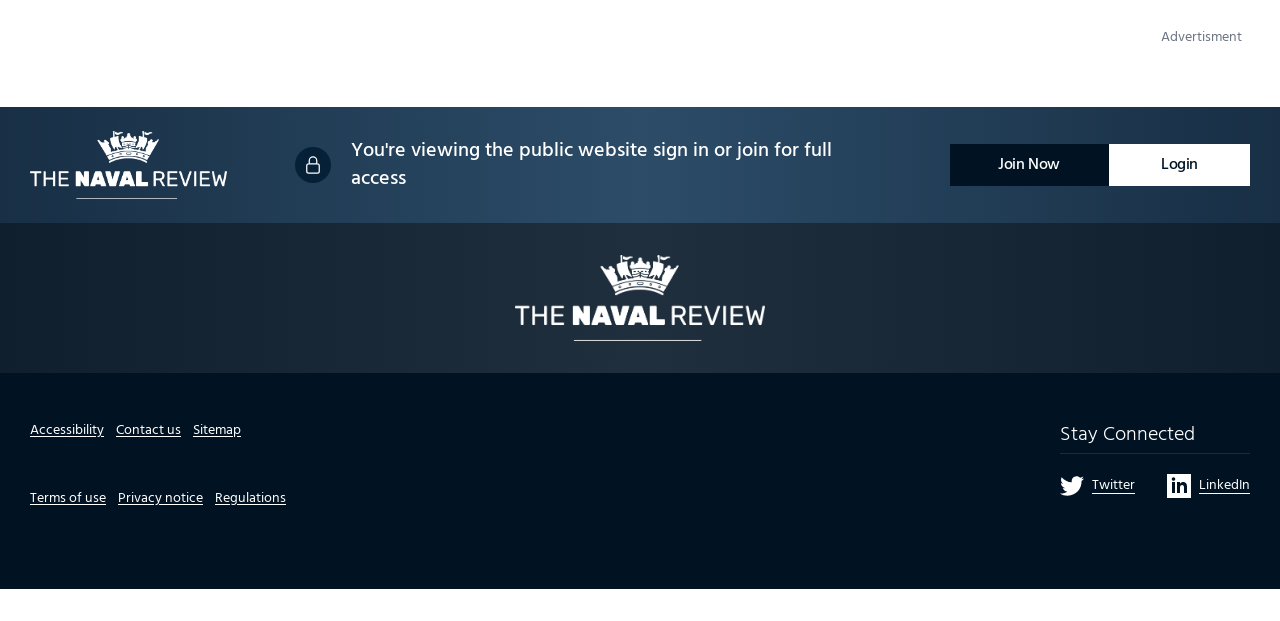Identify the bounding box for the described UI element. Provide the coordinates in (top-left x, top-left y, bottom-right x, bottom-right y) format with values ranging from 0 to 1: Terms of use

[0.023, 0.784, 0.083, 0.821]